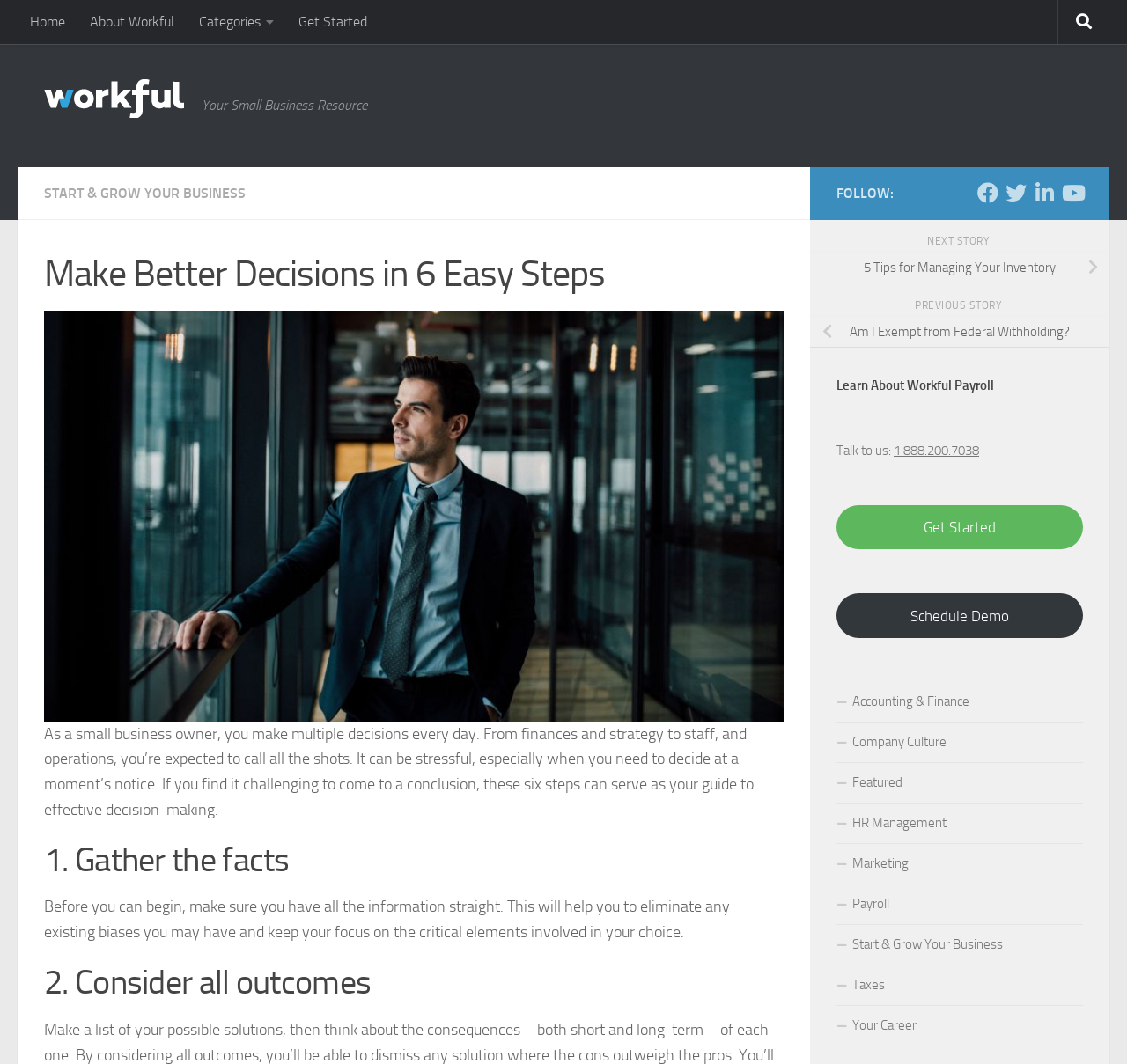Given the element description, predict the bounding box coordinates in the format (top-left x, top-left y, bottom-right x, bottom-right y), using floating point numbers between 0 and 1: Start & Grow Your Business

[0.039, 0.174, 0.218, 0.189]